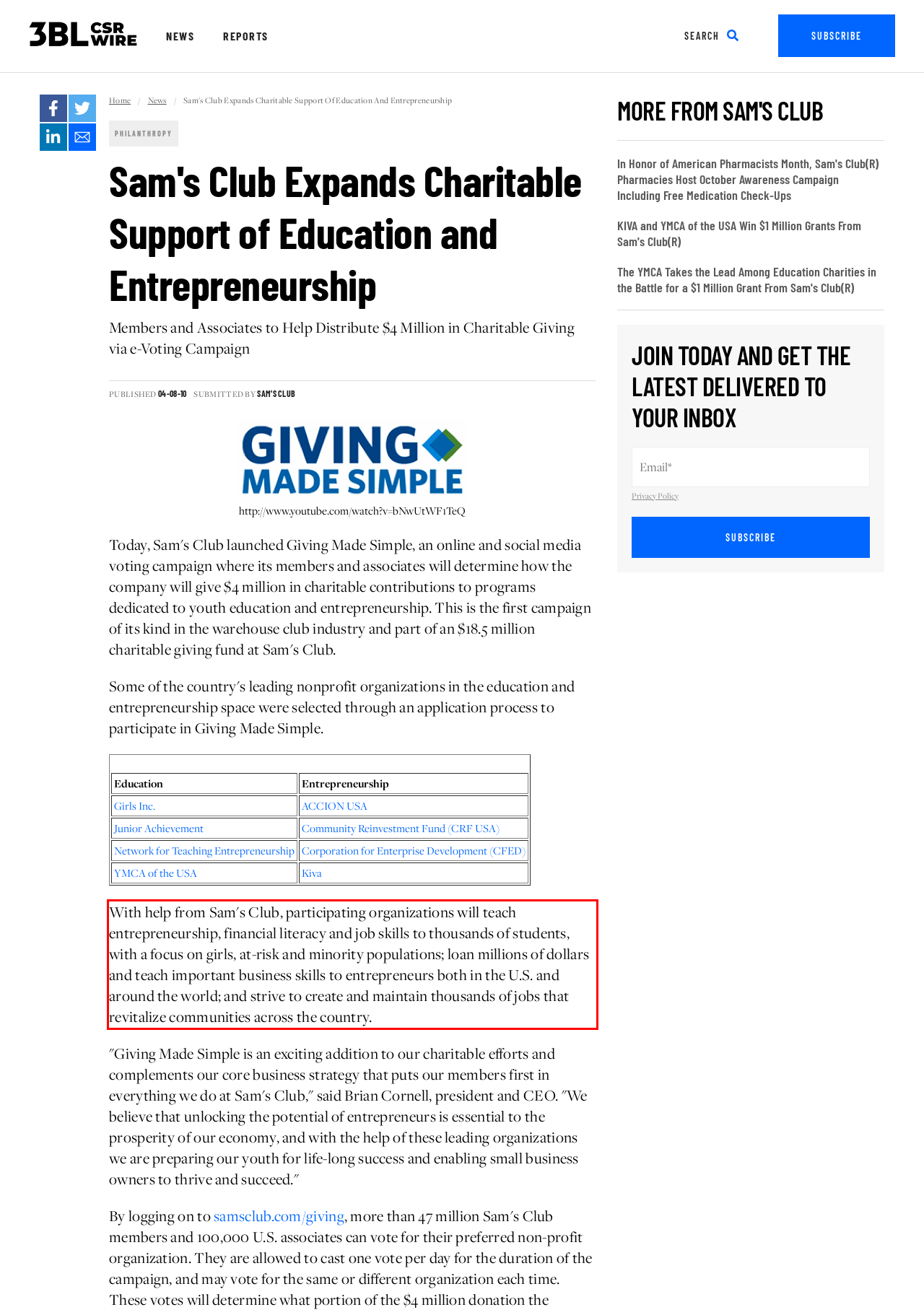Please look at the screenshot provided and find the red bounding box. Extract the text content contained within this bounding box.

With help from Sam's Club, participating organizations will teach entrepreneurship, financial literacy and job skills to thousands of students, with a focus on girls, at-risk and minority populations; loan millions of dollars and teach important business skills to entrepreneurs both in the U.S. and around the world; and strive to create and maintain thousands of jobs that revitalize communities across the country.